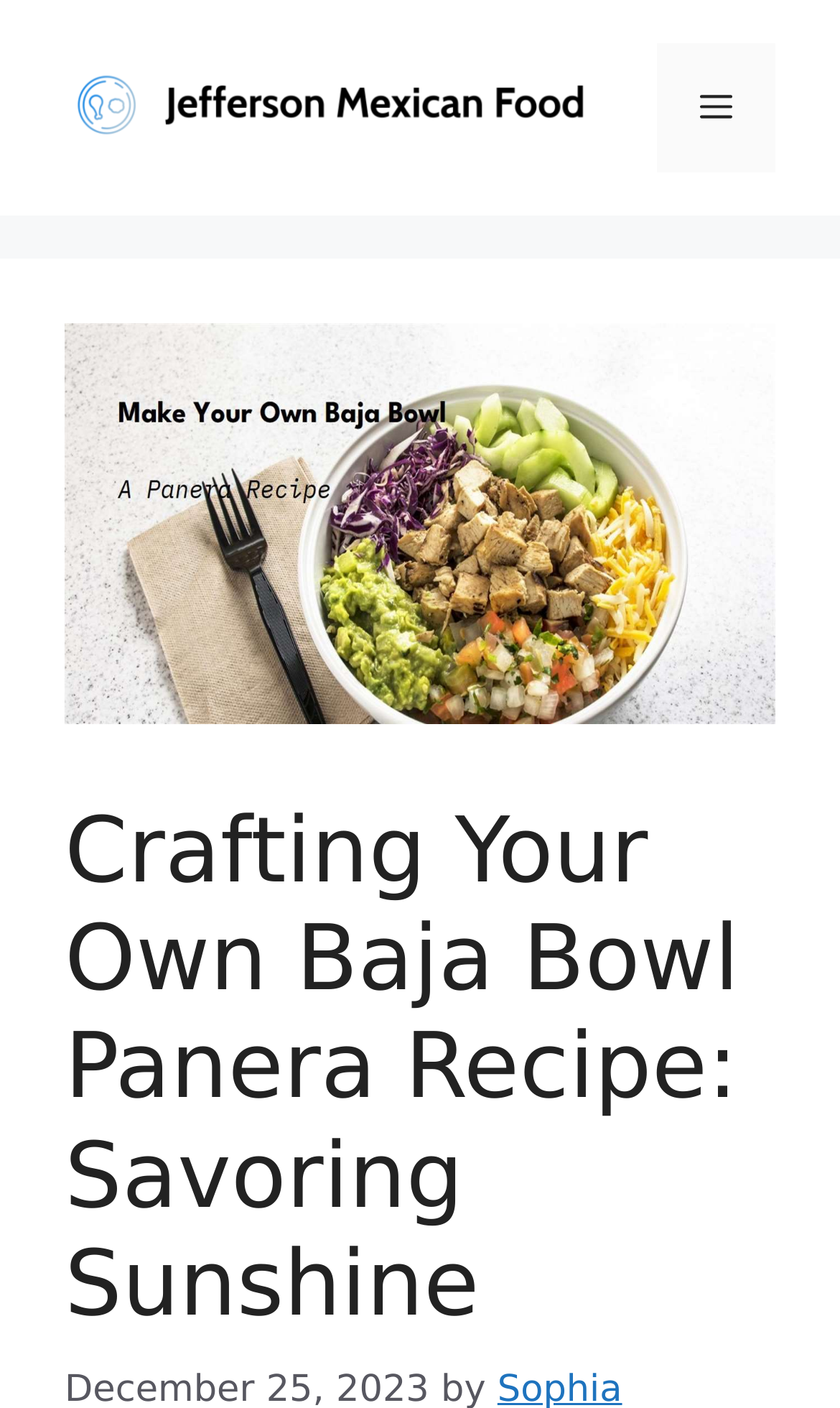Is the navigation menu expanded?
Look at the image and respond to the question as thoroughly as possible.

I checked the navigation menu element and found that it has an attribute 'expanded' set to 'False', indicating that the menu is not expanded.